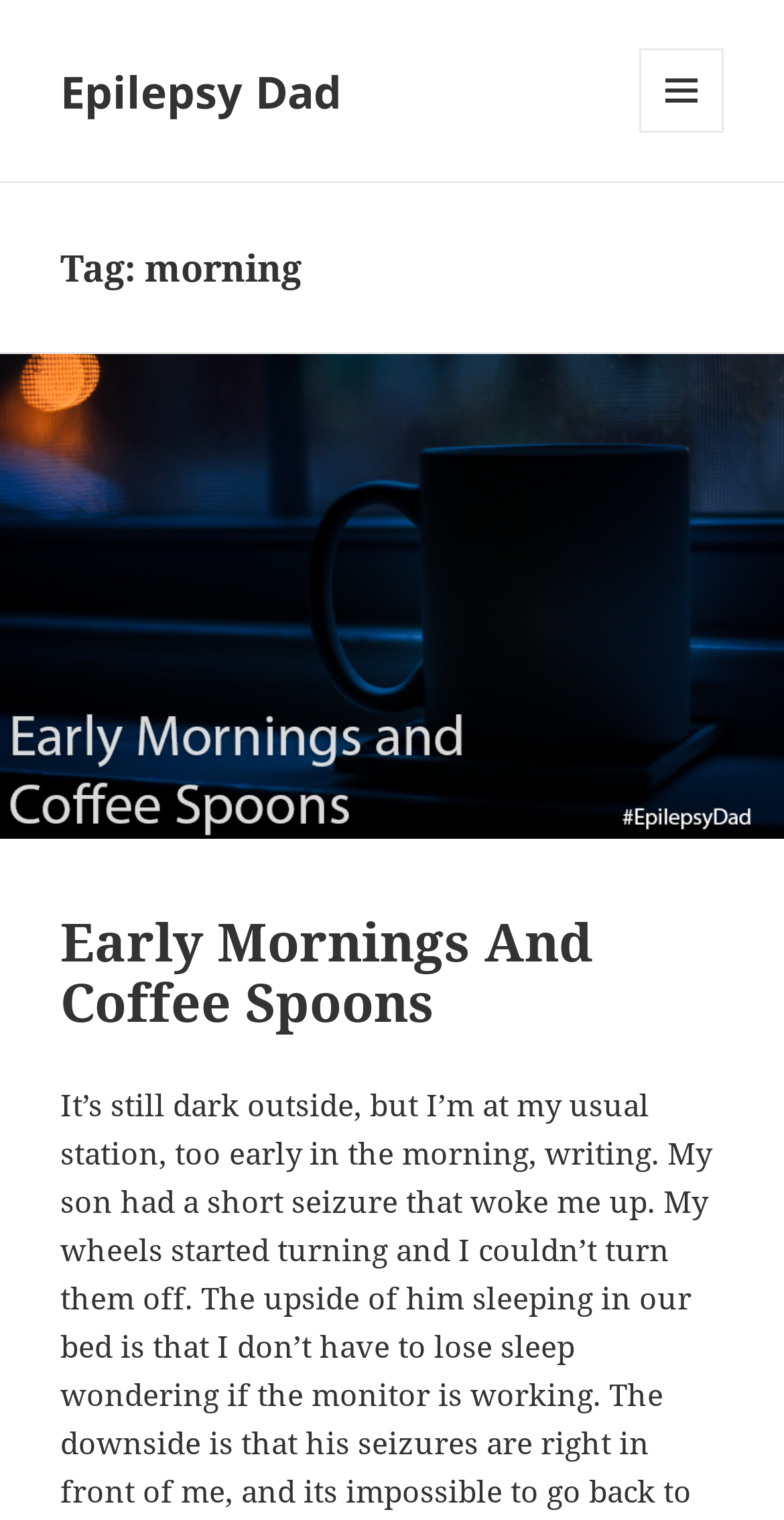How many levels of headings are present on the page?
Could you please answer the question thoroughly and with as much detail as possible?

The number of levels of headings can be determined by looking at the hierarchical structure of the elements. There are two levels of headings, one with the tag 'Tag: morning' and another with the title 'Early Mornings And Coffee Spoons'.